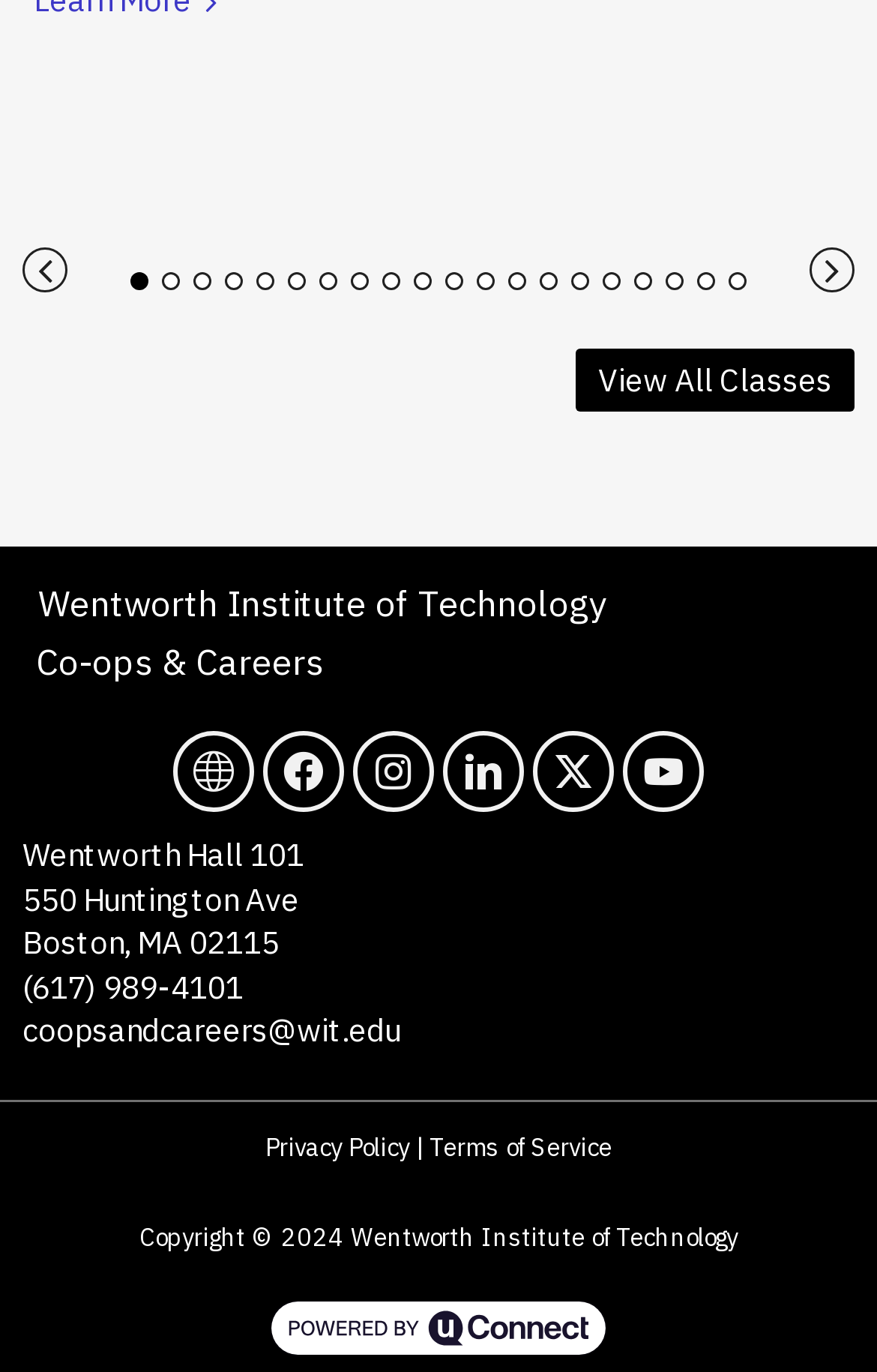Show me the bounding box coordinates of the clickable region to achieve the task as per the instruction: "visit the 'Blog' page".

[0.197, 0.533, 0.29, 0.592]